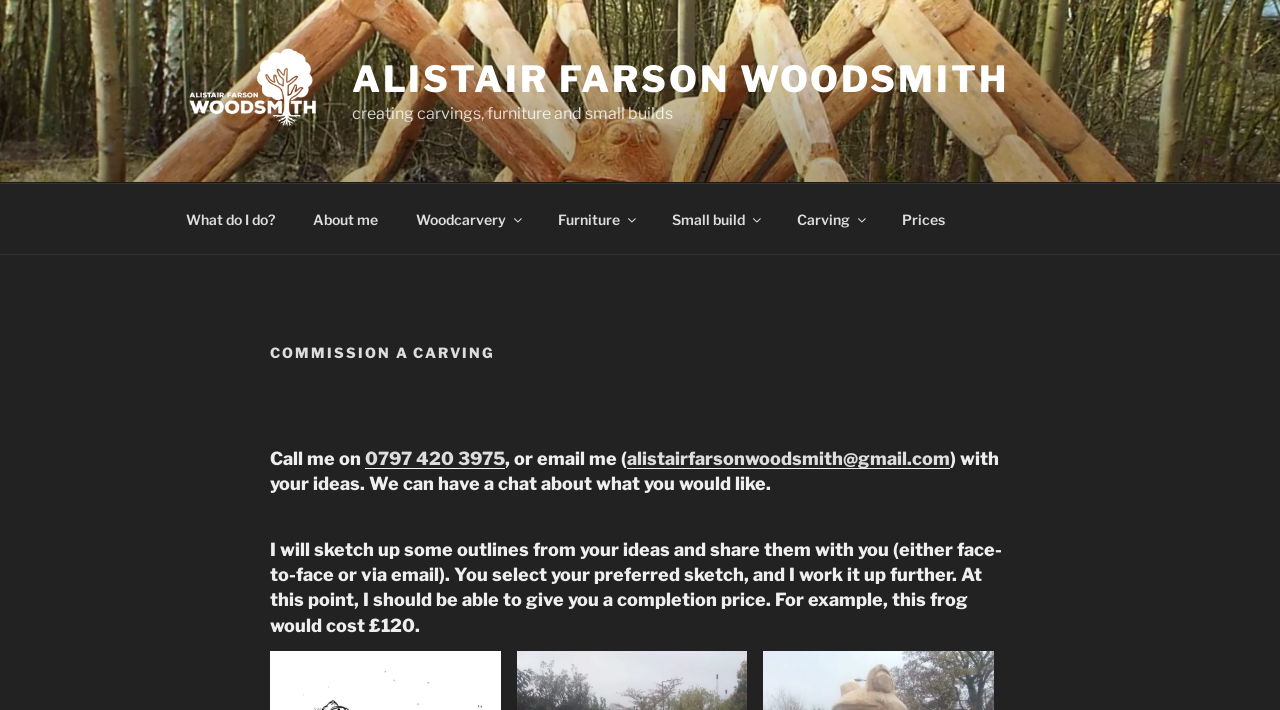Pinpoint the bounding box coordinates of the clickable area necessary to execute the following instruction: "Click on 'Are Car Washes Bad for Your Car?'". The coordinates should be given as four float numbers between 0 and 1, namely [left, top, right, bottom].

None